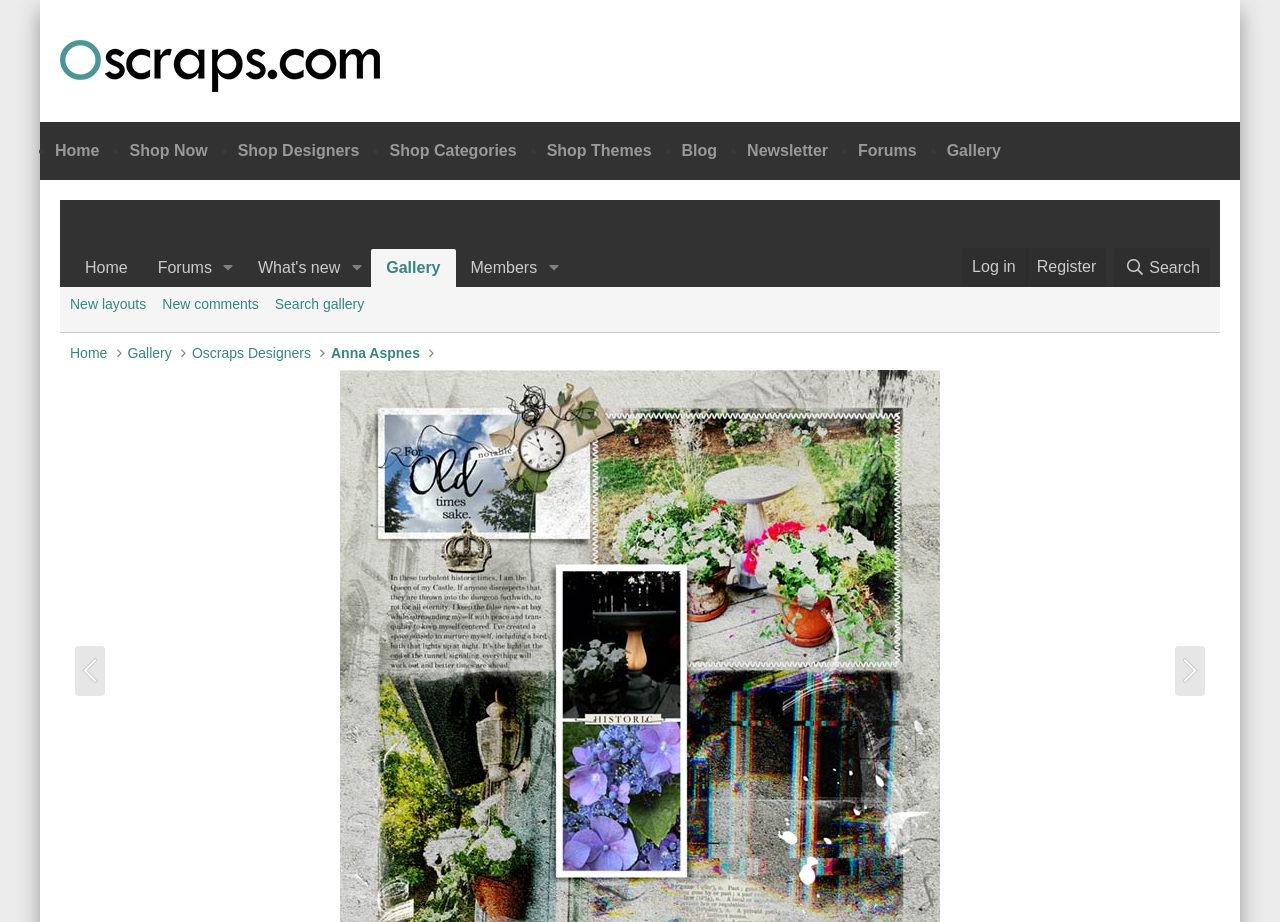Determine the bounding box coordinates of the UI element that matches the following description: "parent_node: What's new aria-label="Toggle expanded"". The coordinates should be four float numbers between 0 and 1 in the format [left, top, right, bottom].

[0.267, 0.27, 0.29, 0.311]